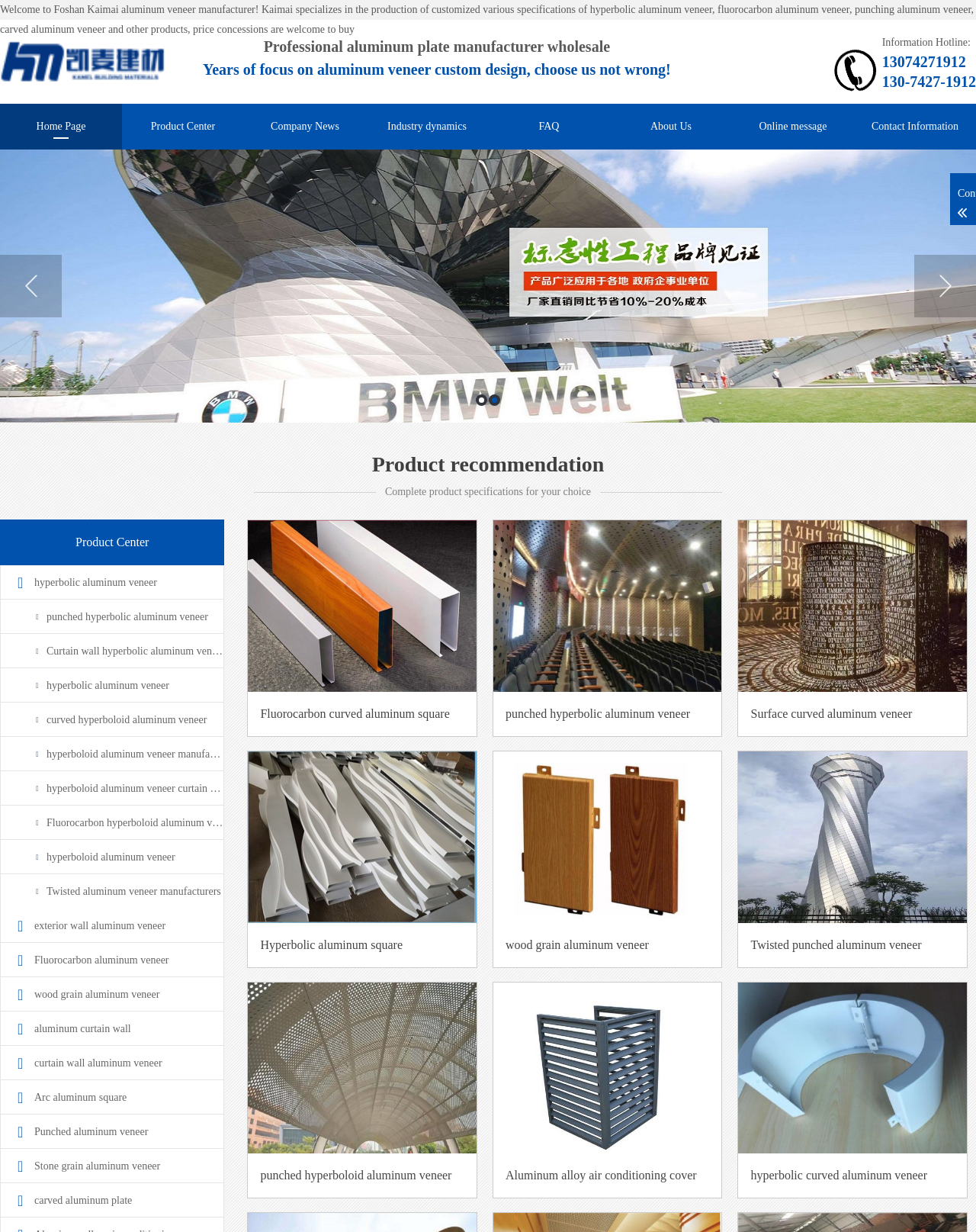What is the contact information?
Please use the image to deliver a detailed and complete answer.

The contact information is provided at the top right corner of the webpage, which includes a hotline number '13074271912'.